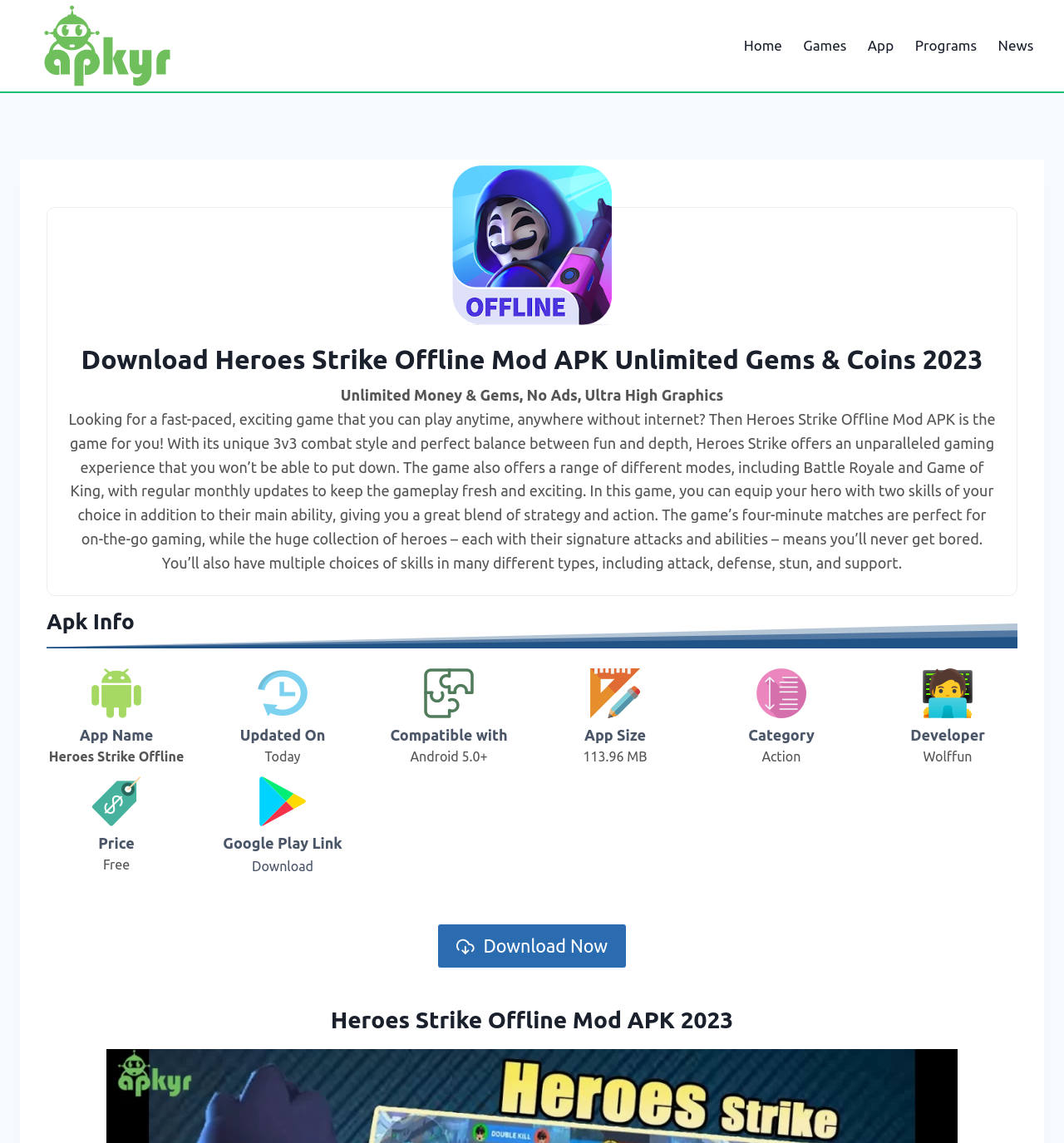Please find and generate the text of the main heading on the webpage.

Download Heroes Strike Offline Mod APK Unlimited Gems & Coins 2023